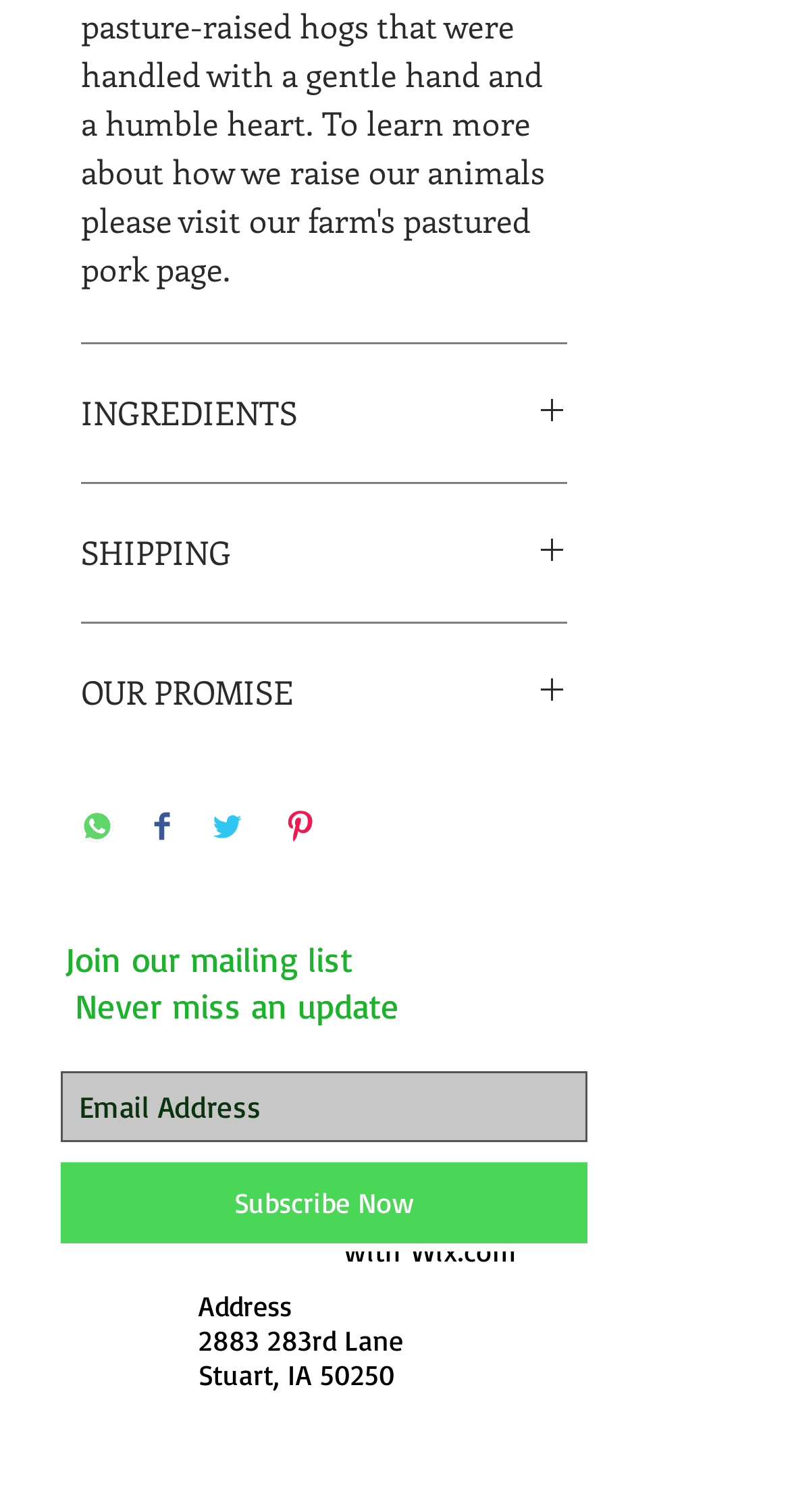Pinpoint the bounding box coordinates of the area that must be clicked to complete this instruction: "Enter email address".

[0.077, 0.709, 0.744, 0.756]